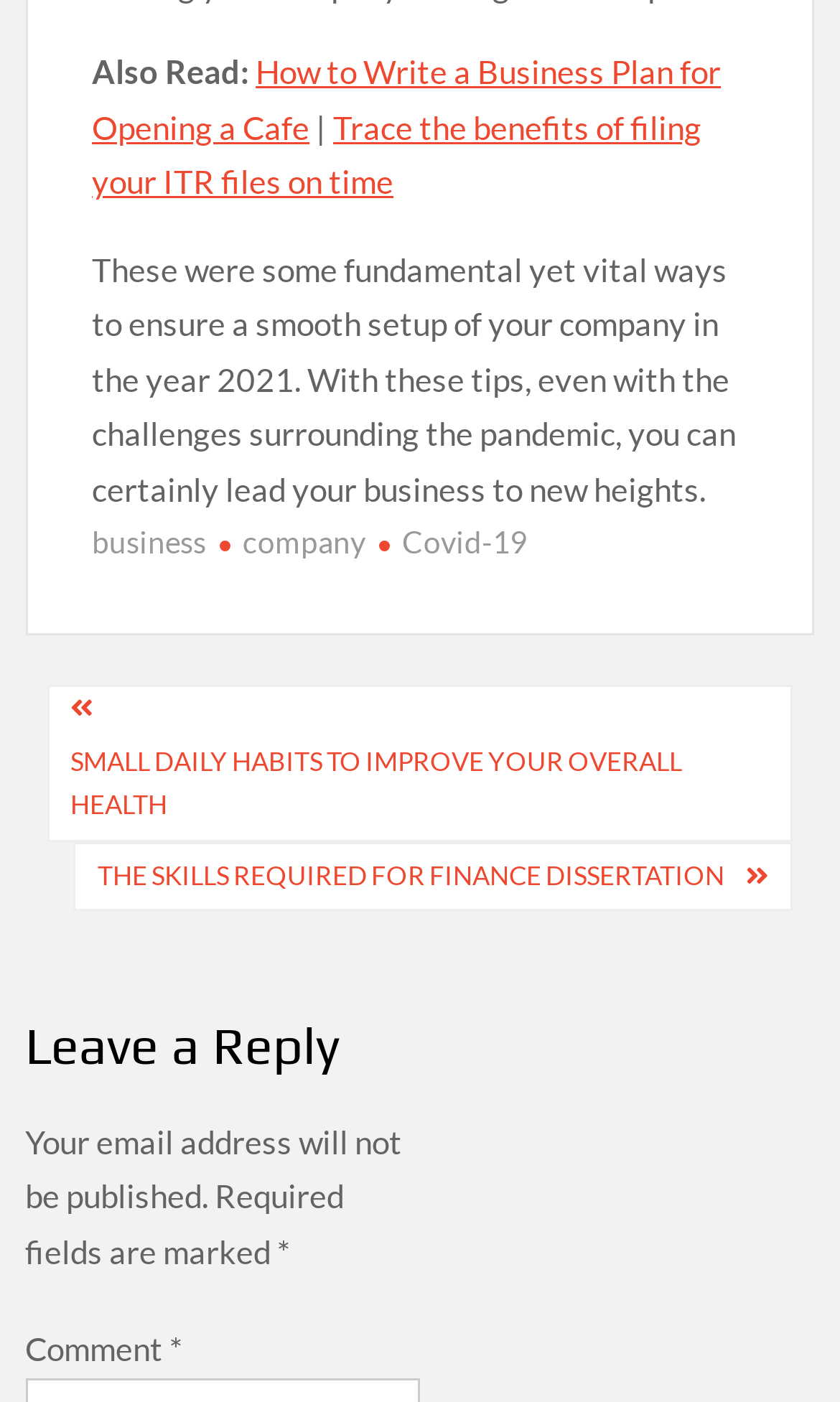Please provide the bounding box coordinates for the element that needs to be clicked to perform the instruction: "Leave a comment". The coordinates must consist of four float numbers between 0 and 1, formatted as [left, top, right, bottom].

[0.03, 0.948, 0.202, 0.976]